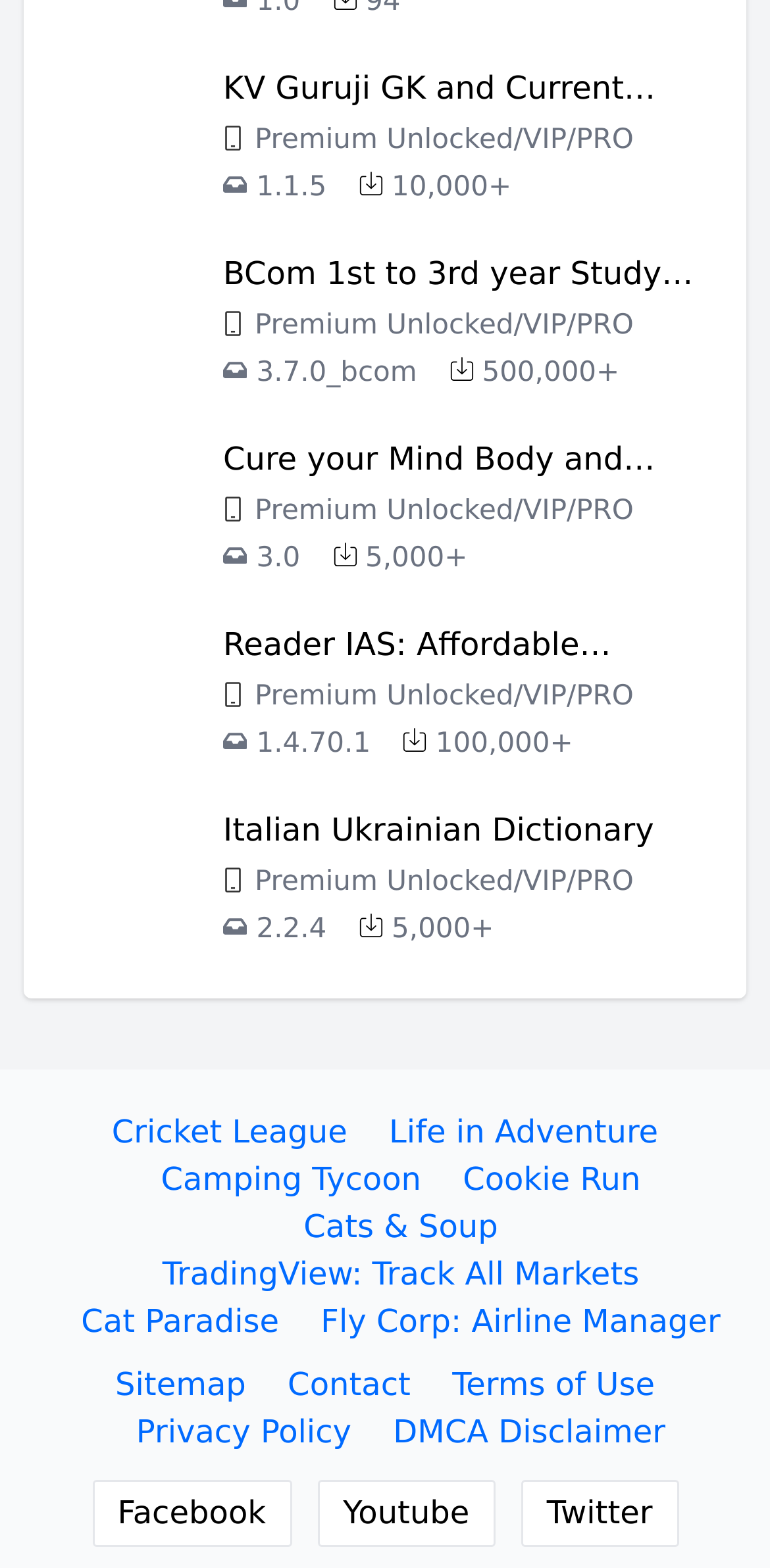Please respond to the question with a concise word or phrase:
How many apps are listed on this page?

5